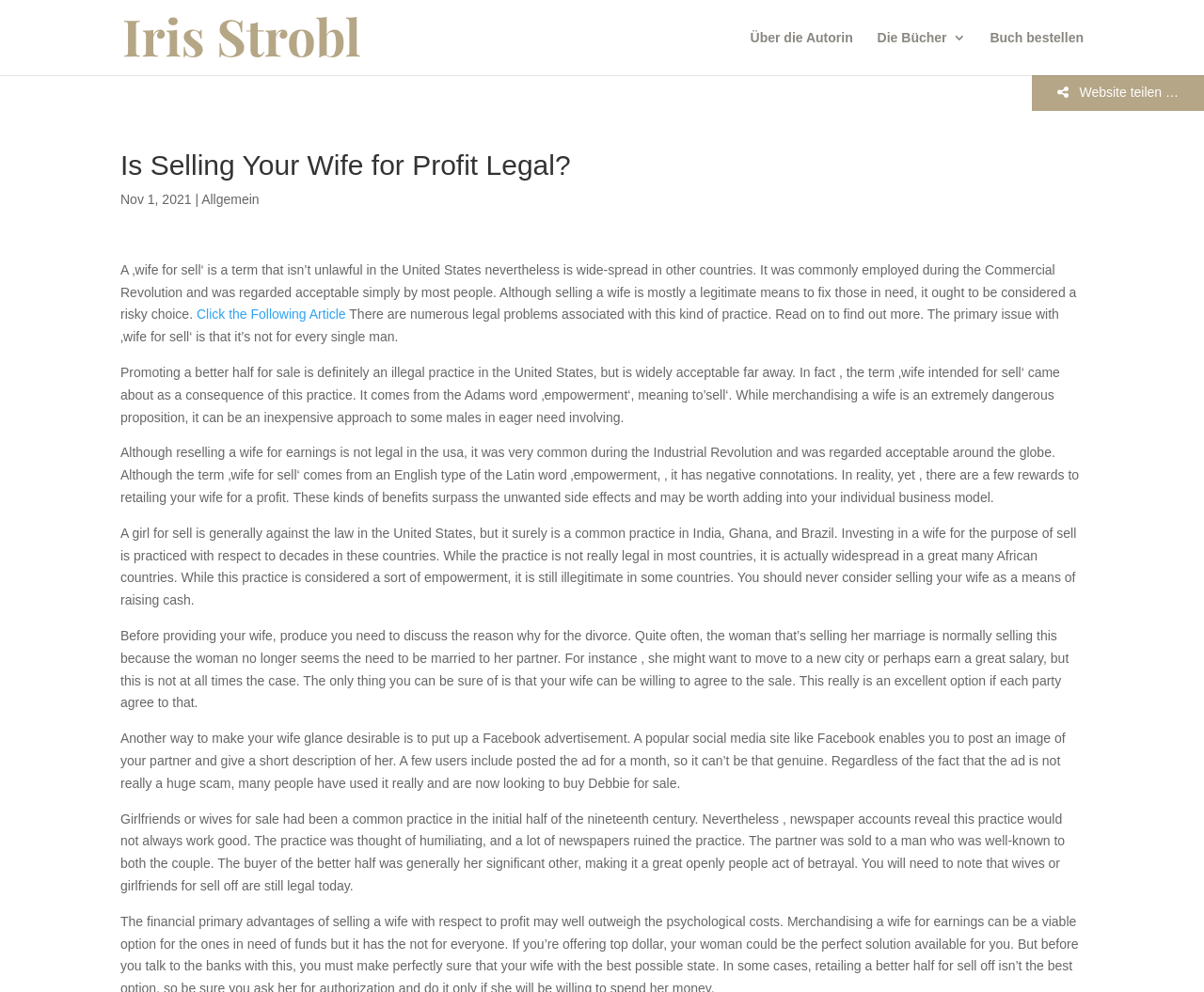What is the purpose of the 'Buch bestellen' link?
Based on the screenshot, provide a one-word or short-phrase response.

To order a book